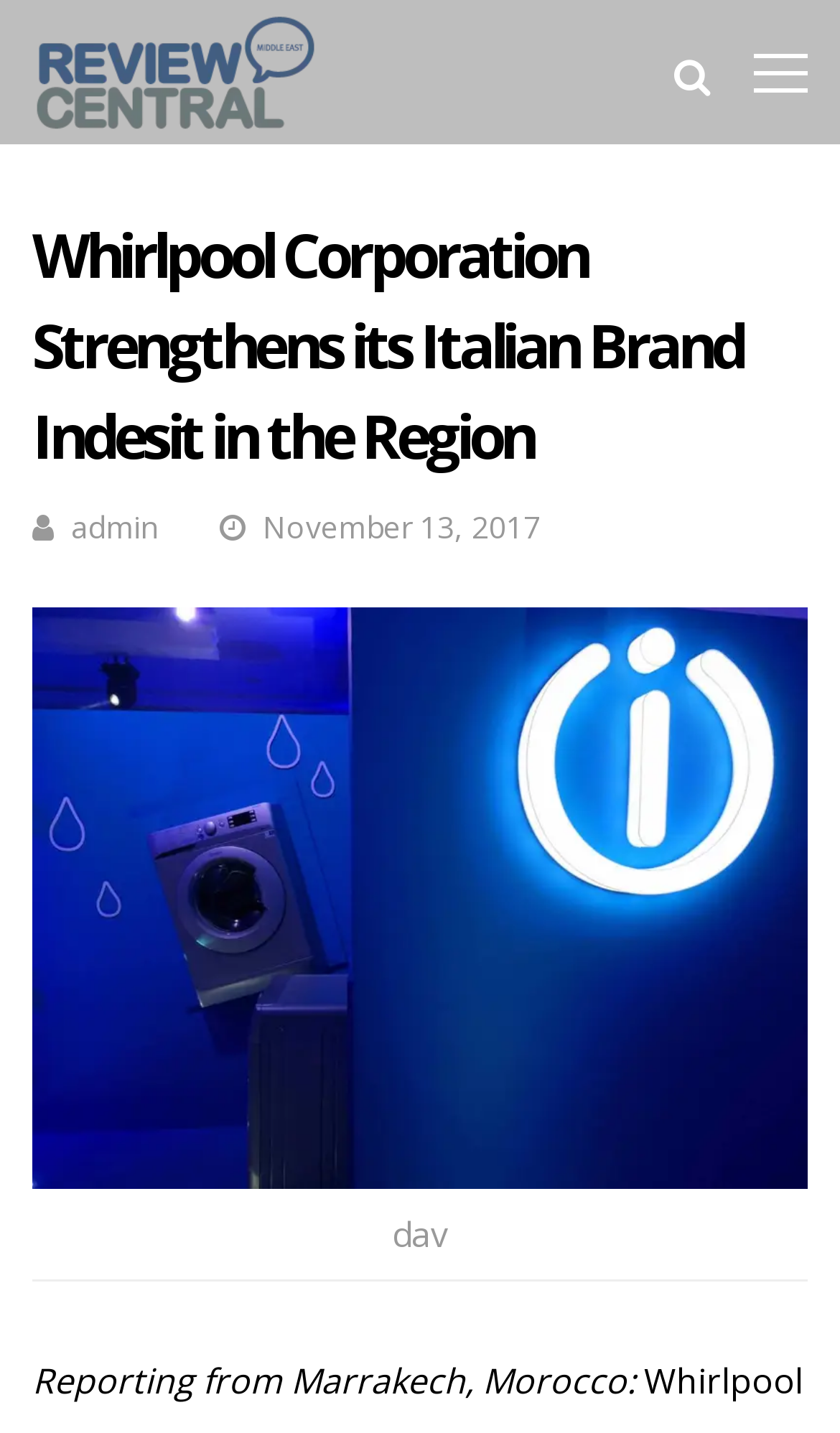Predict the bounding box of the UI element based on this description: "title="Review Central Middle East"".

[0.038, 0.081, 0.379, 0.106]